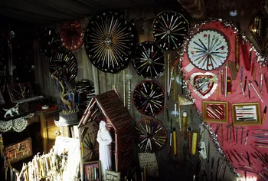Offer a detailed narrative of what is shown in the image.

The image captures a vibrant and eclectic display within a unique exhibition space, showcasing an assortment of objects arranged artistically on the walls. Prominently featured are various circular compositions resembling wheels or artistic settings, each adorned with colorful objects such as writing instruments, which brings a dynamic and playful aesthetic to the environment. 

The scene also includes a quaint structure resembling a small red wooden house, which stands alongside a statue of a figure, possibly depicting a religious or cultural icon, suggesting themes of devotion or memory. The surrounding decor—an array of organized materials that might resonate with notions of creativity or craftsmanship—contributes to the exhibition's overall ambiance, inviting viewers to explore the deep intertwining of art, culture, and personal expression. 

This image is part of the exhibition titled "Kathi Hofer and Preserve Bottle Village Committee," which runs from April 18 to June 16, 2024, at the MAK Center for Art & Architecture at the Mackey Garage Top in Los Angeles, United States.